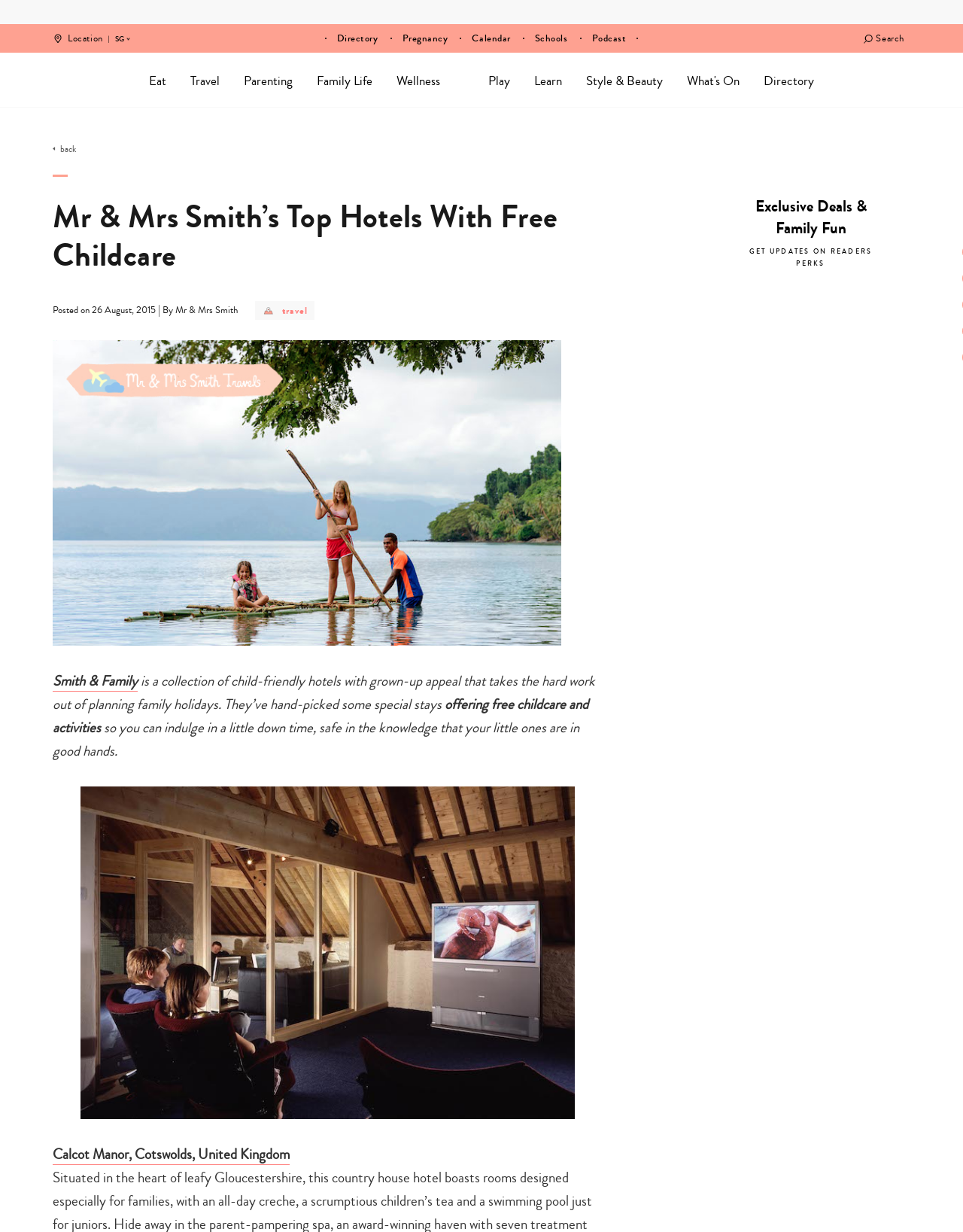Please locate the clickable area by providing the bounding box coordinates to follow this instruction: "Subscribe to get updates on readers perks".

[0.812, 0.236, 0.872, 0.247]